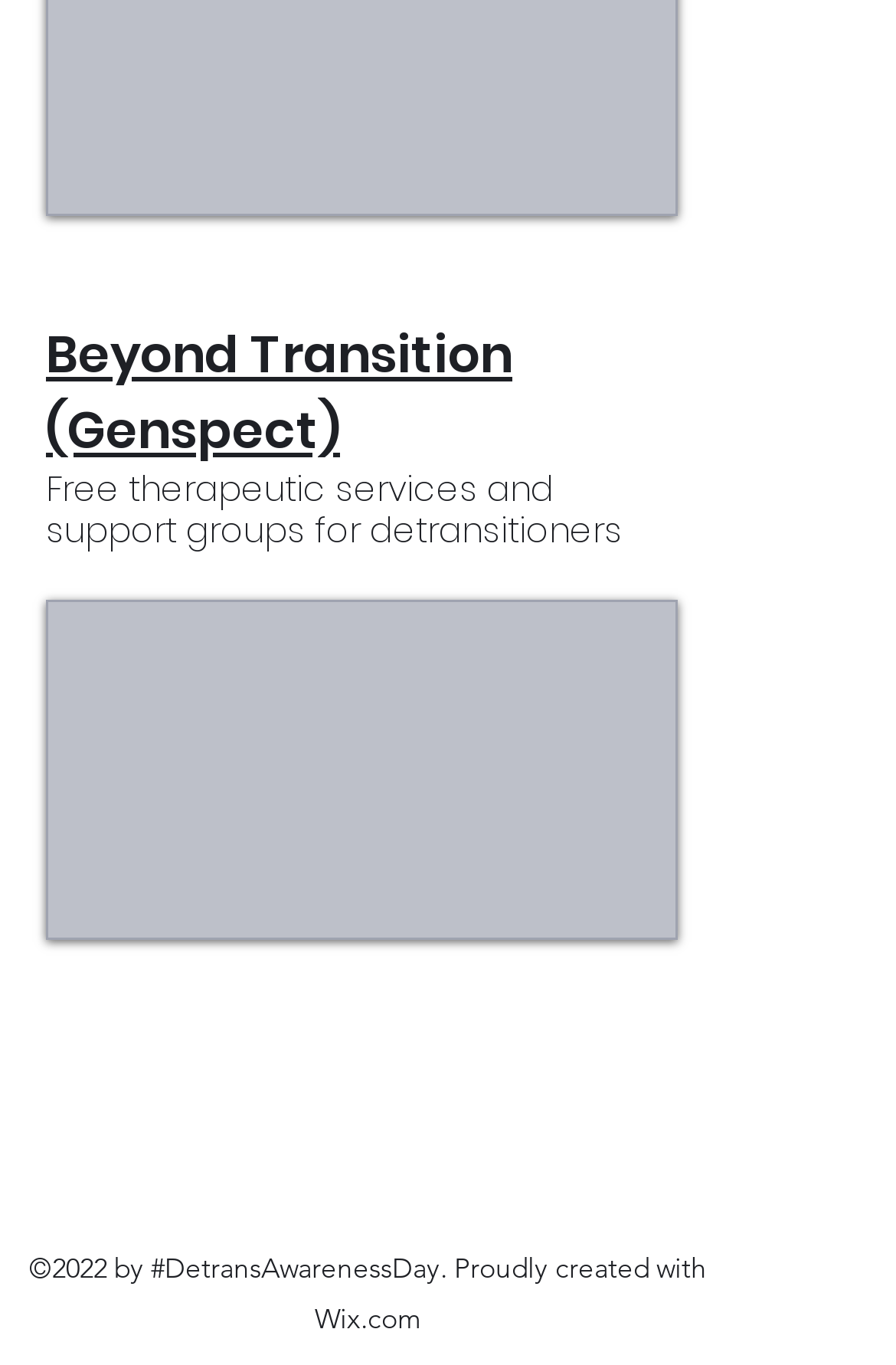How many social media platforms are listed?
Analyze the image and provide a thorough answer to the question.

The list element labeled 'Social Bar' contains links to 5 social media platforms: Instagram, Facebook, Twitter, YouTube, and TikTok.